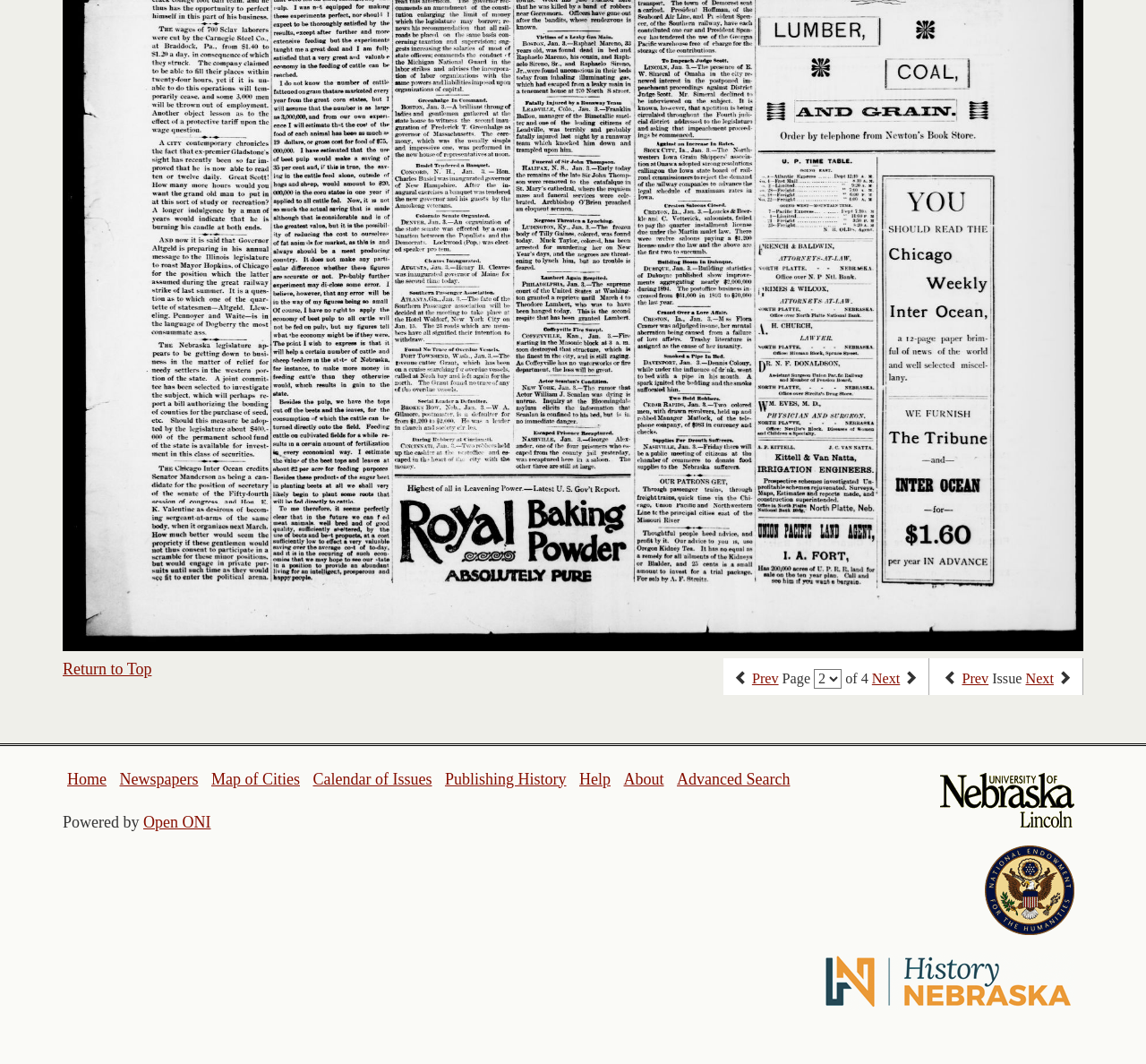Please examine the image and provide a detailed answer to the question: How many pages are there in total?

I found the total number of pages by examining the StaticText element with the text 'of 4', which is located next to the page number indicator.